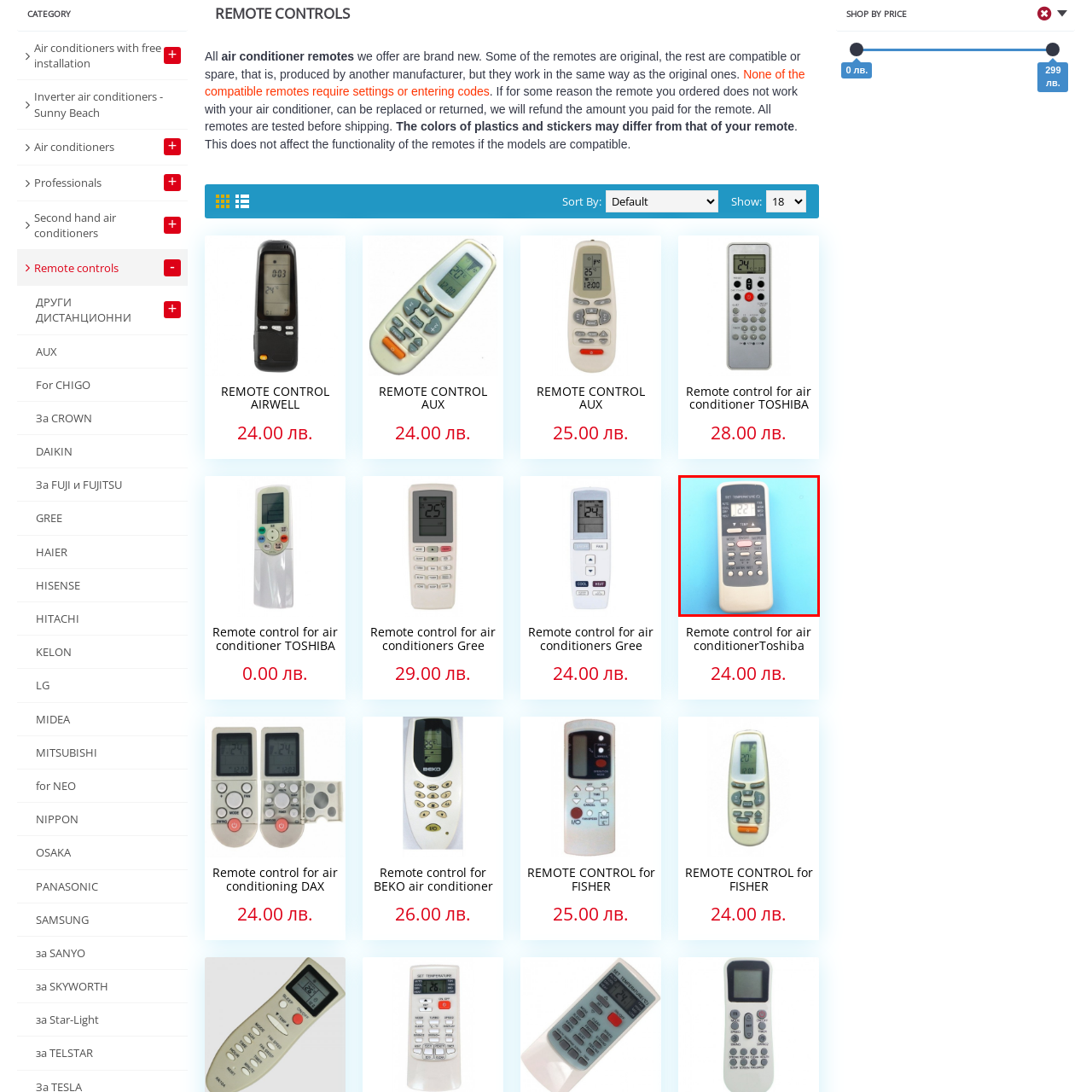What is the color of the remote control's body?
Focus on the image highlighted by the red bounding box and give a comprehensive answer using the details from the image.

The remote control has a simple and user-friendly design, with a light grey body that provides a clean and neutral background for the dark grey accents and buttons.